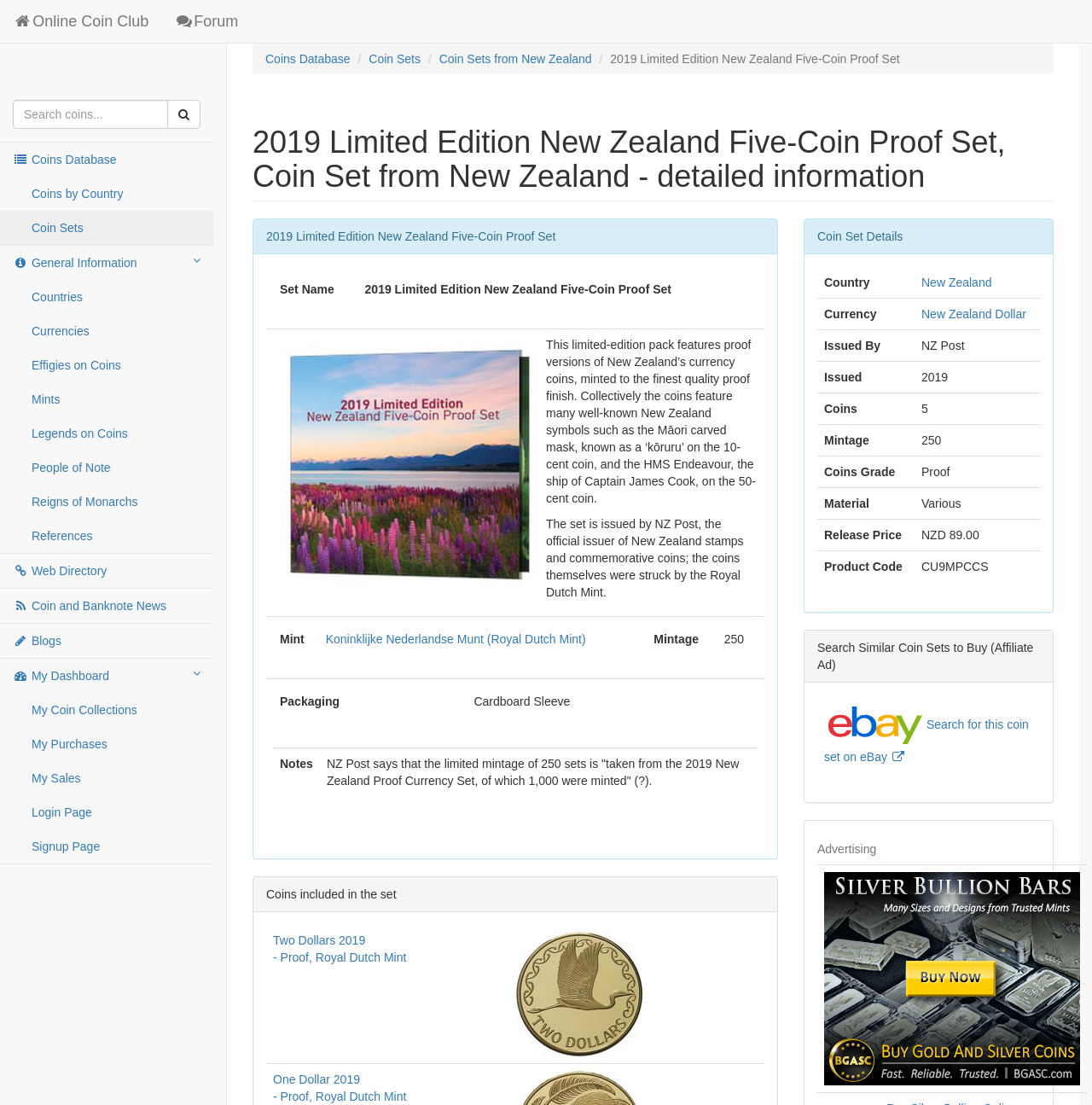Locate the headline of the webpage and generate its content.

2019 Limited Edition New Zealand Five-Coin Proof Set, Coin Set from New Zealand - detailed information